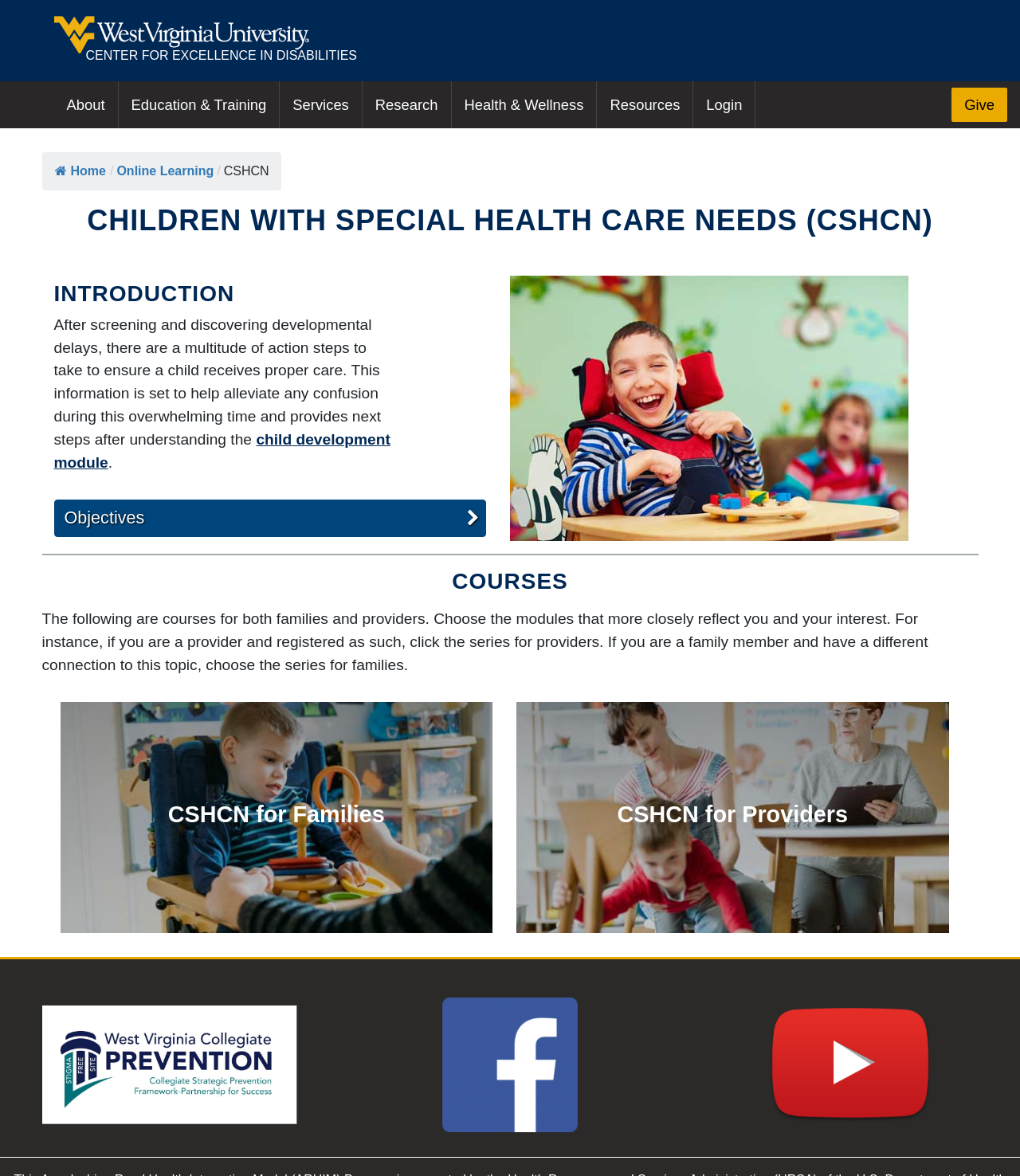Please find the bounding box coordinates of the element that needs to be clicked to perform the following instruction: "Read the article about 'Understanding your Target Audience'". The bounding box coordinates should be four float numbers between 0 and 1, represented as [left, top, right, bottom].

None